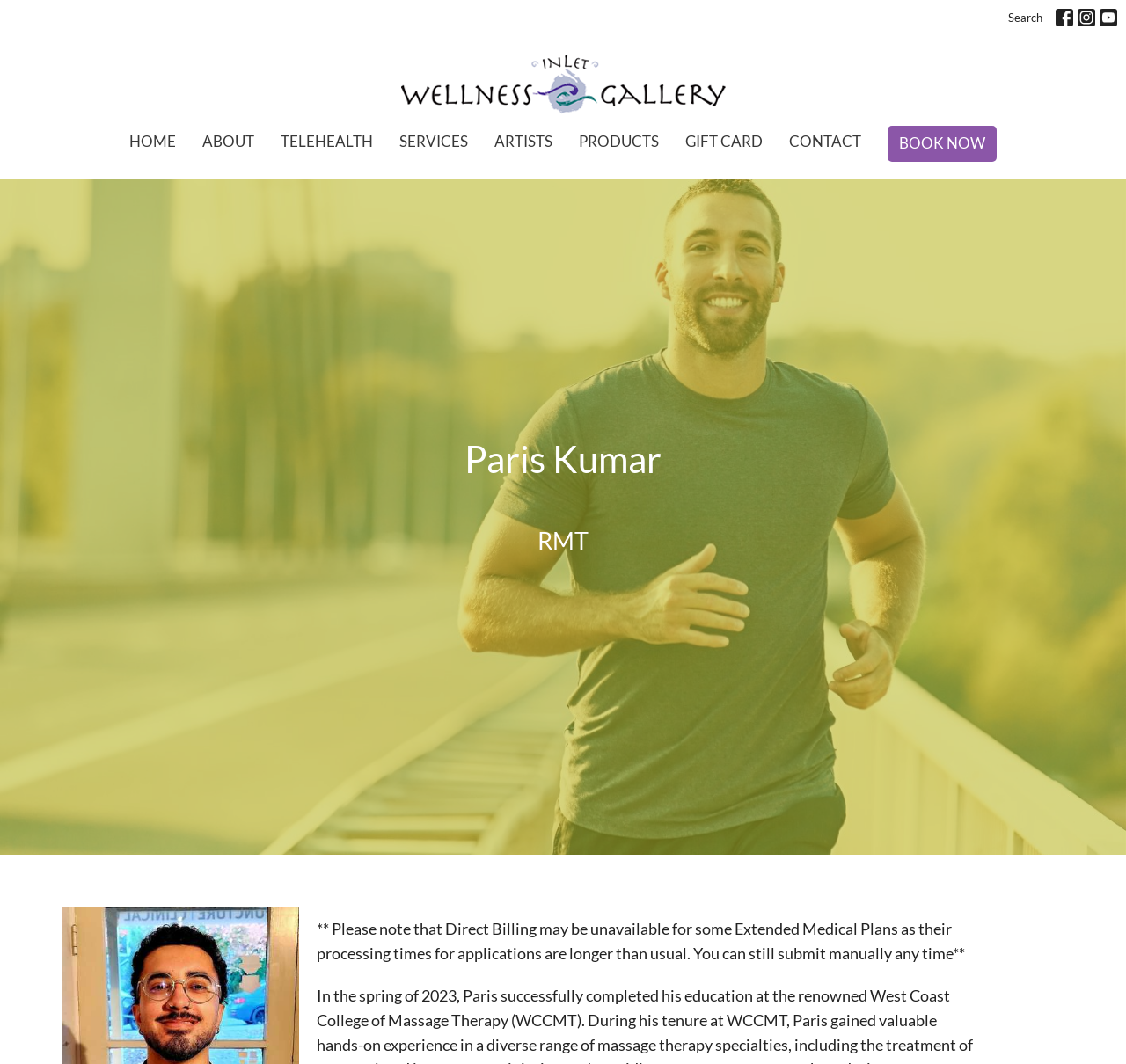What is the name of the wellness gallery?
Give a detailed and exhaustive answer to the question.

The name of the wellness gallery can be found in the link element with the text 'Inlet Wellness Gallery' and an image with the same name, which is located at the top of the webpage.